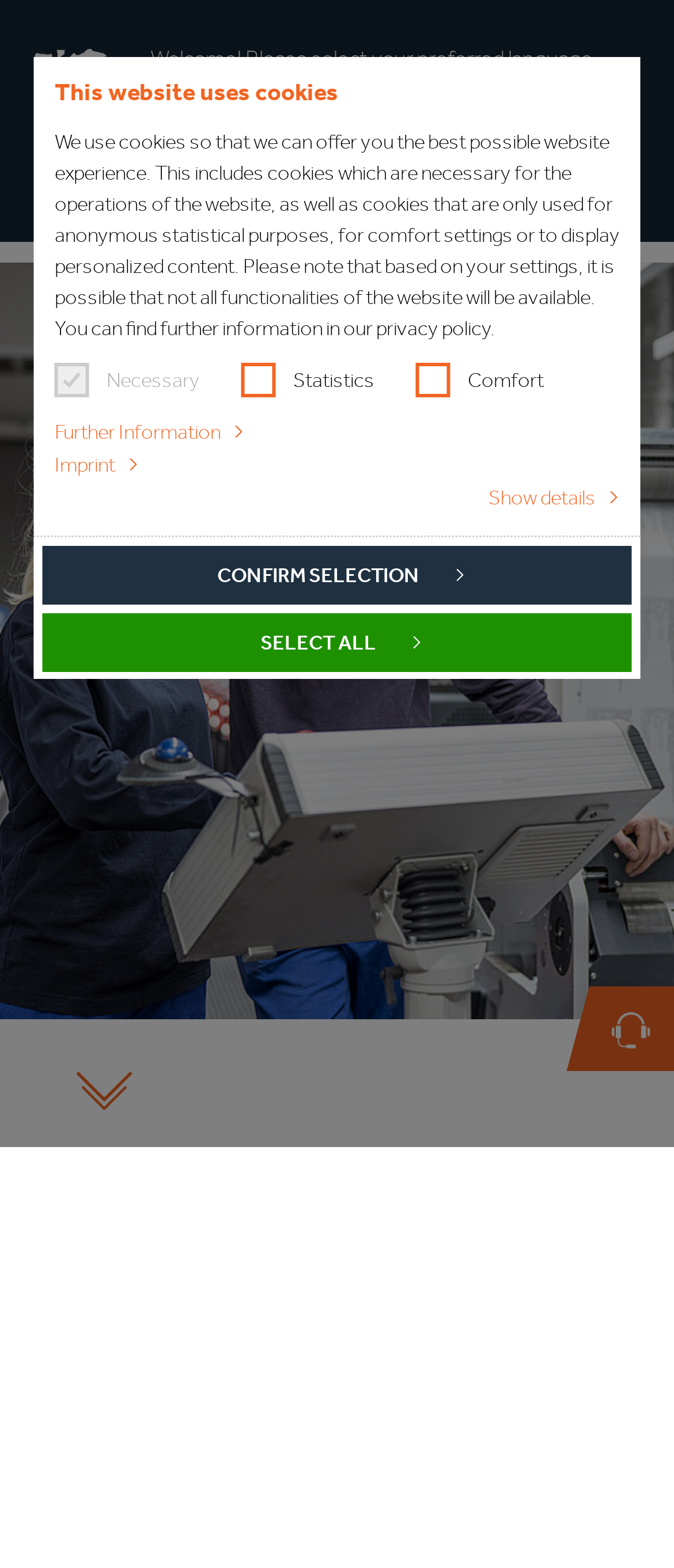Locate the bounding box coordinates of the clickable part needed for the task: "Contact Us".

None